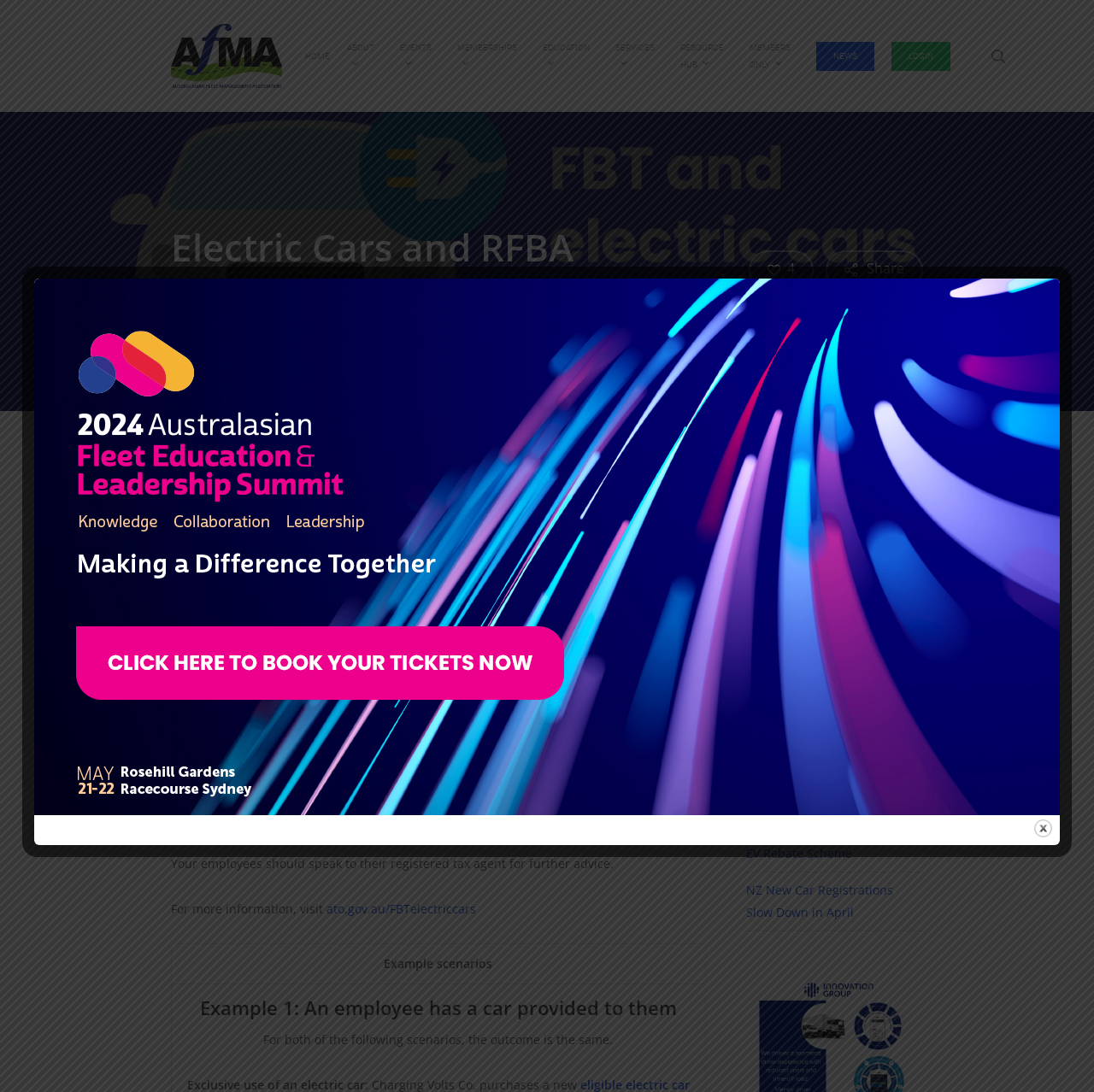What is the link to the Australian Tax Office website? Examine the screenshot and reply using just one word or a brief phrase.

ato.gov.au/FBTelectriccars